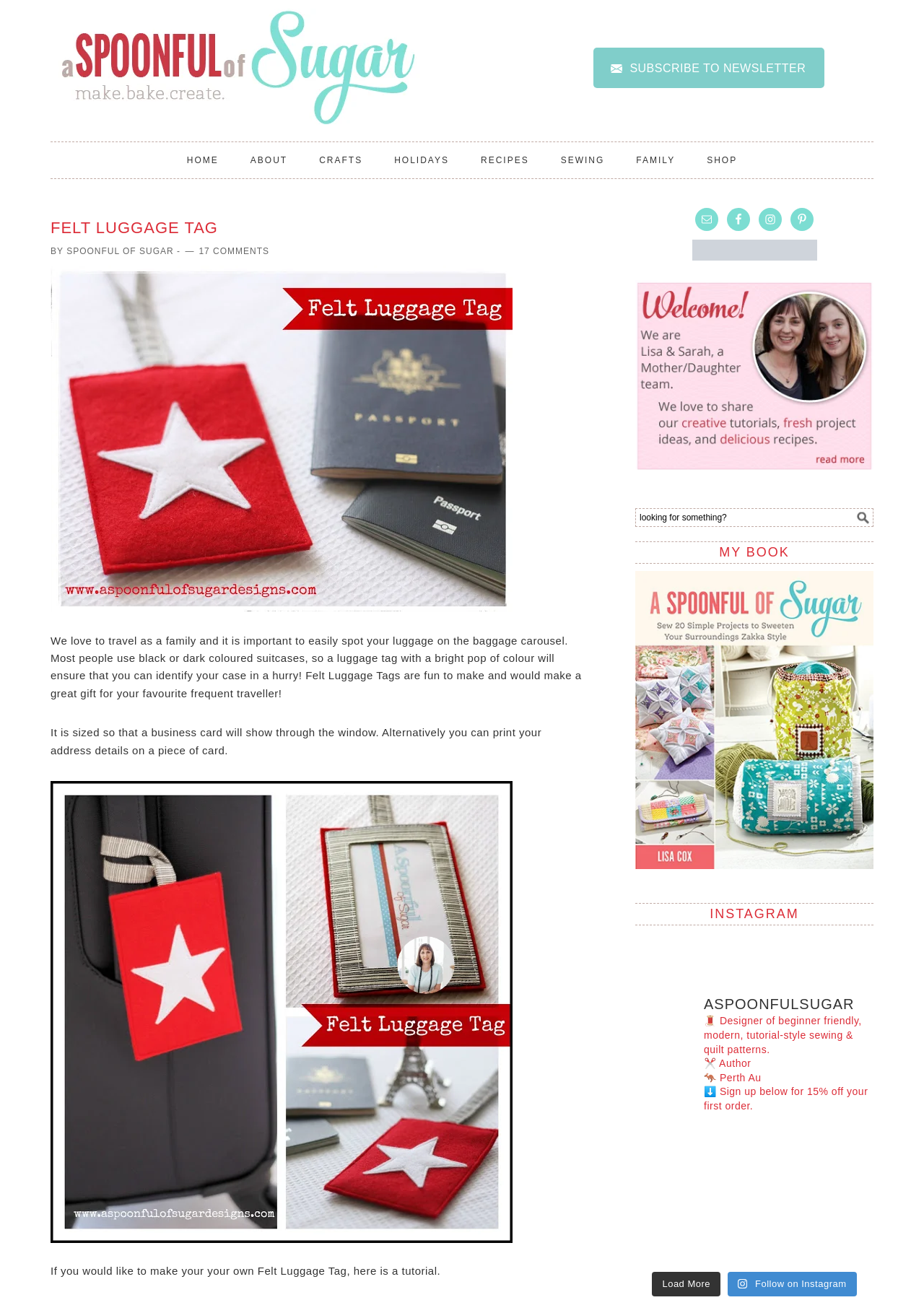Please identify the bounding box coordinates of the element that needs to be clicked to perform the following instruction: "Click on the 'HOME' link".

[0.185, 0.109, 0.254, 0.137]